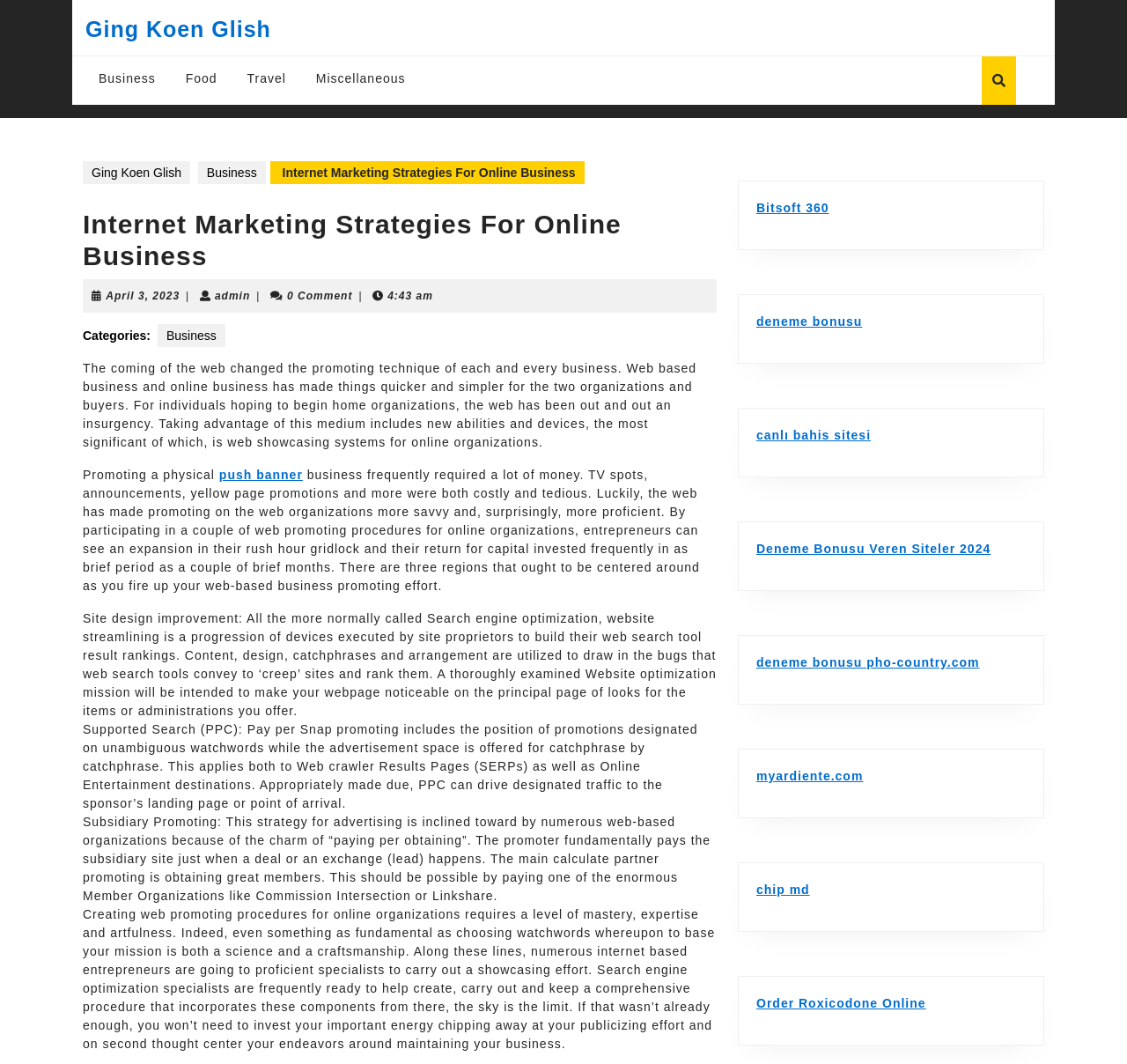Generate a thorough explanation of the webpage's elements.

The webpage is about internet marketing strategies for online businesses. At the top, there is a navigation menu with links to different categories, including "Business", "Food", "Travel", and "Miscellaneous". Below the navigation menu, there is a heading that reads "Internet Marketing Strategies For Online Business" followed by a paragraph of text that discusses the importance of web marketing strategies for online businesses.

To the right of the heading, there are several links, including "Ging Koen Glish" and "Business", which may be related to the author or categories of the webpage. Below these links, there is a section that appears to be a blog post or article, with a title and a series of paragraphs that discuss different aspects of internet marketing, including search engine optimization, pay-per-click advertising, and affiliate marketing.

The article is divided into sections, each with a subheading that describes a specific internet marketing strategy. The text is accompanied by several links, including "push banner" and "Bitsoft 360", which may be related to the topics being discussed. At the bottom of the page, there are several complementary links, including "deneme bonusu" and "canlı bahis sitesi", which appear to be related to online gaming or betting.

Overall, the webpage appears to be a resource for individuals or businesses looking to learn more about internet marketing strategies and how to implement them effectively.